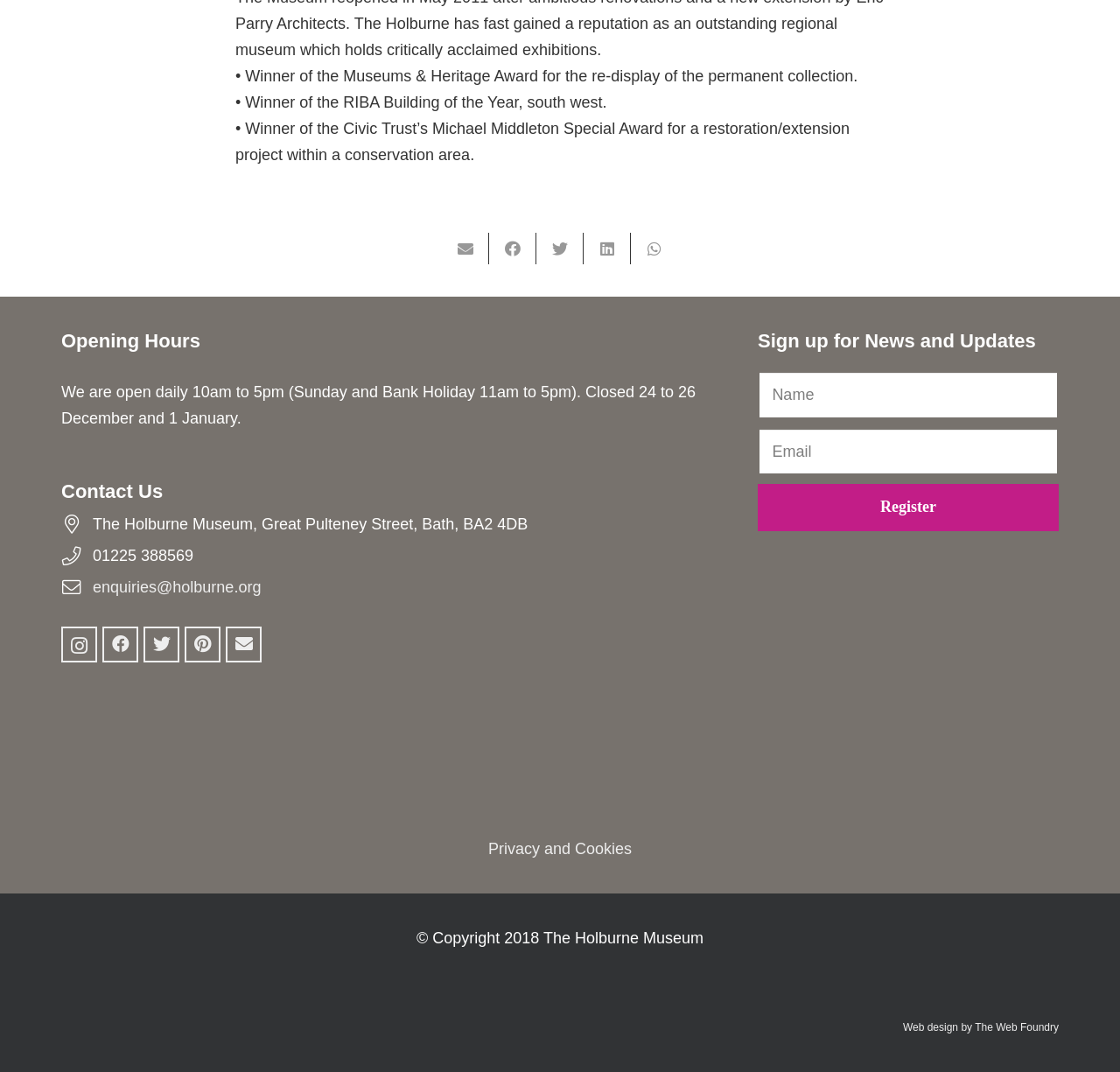Please examine the image and answer the question with a detailed explanation:
What award is displayed in the top section of the webpage?

The top section of the webpage displays several awards won by the museum, including the Museums & Heritage Award, which is mentioned as the first award.